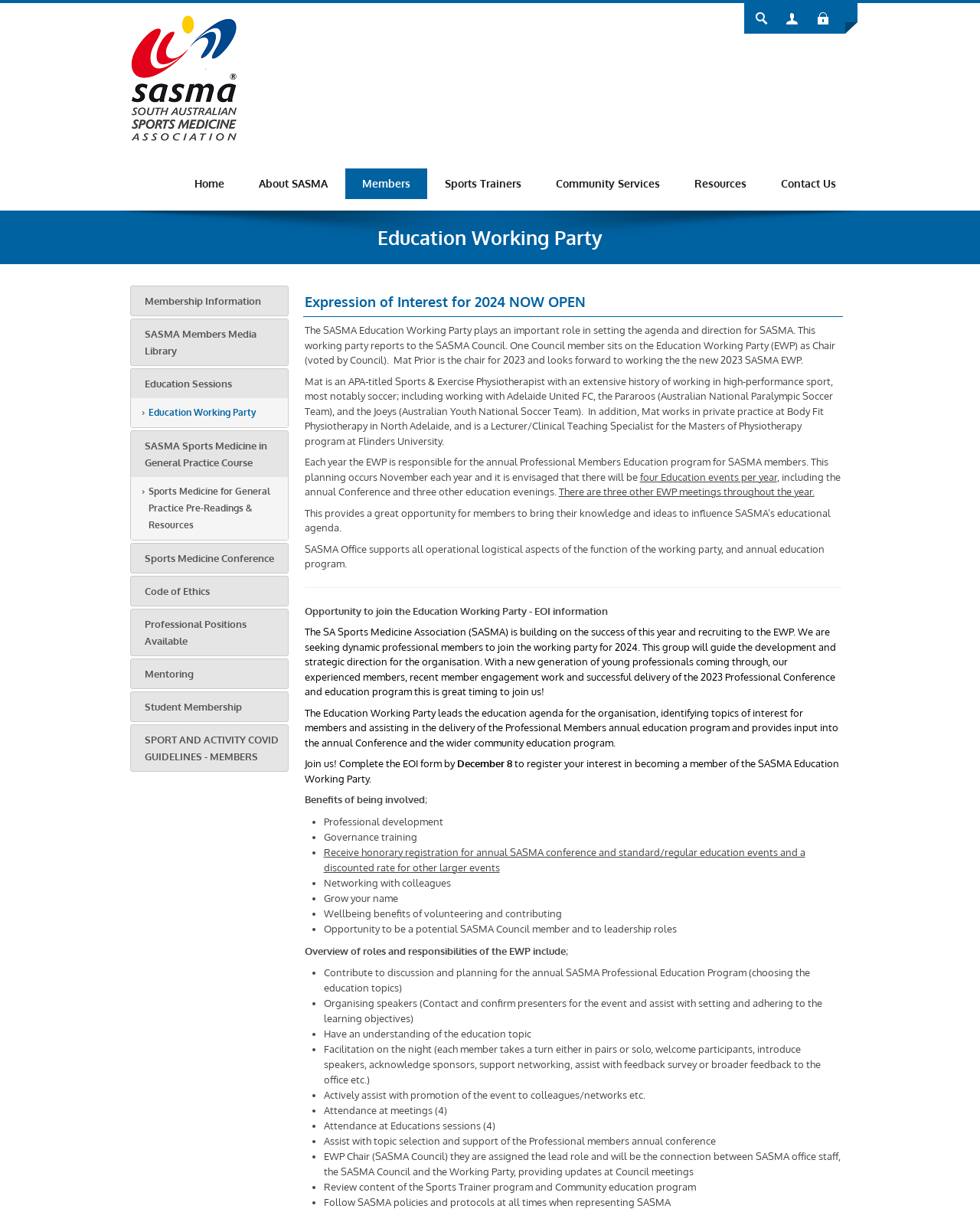Explain in detail what is displayed on the webpage.

The webpage is about the Education Working Party of the South Australian Sports Medicine Association (SASMA). At the top, there is a header section with links to login, register, and search. Below this, there is a menu with options for Home, About SASMA, Members, Sports Trainers, Community Services, Resources, and Contact Us.

On the left side, there is a section with links to various education-related topics, including Membership Information, Education Sessions, and Sports Medicine Conference. Below this, there is a section with a heading "Expression of Interest for 2024 NOW OPEN" and a paragraph describing the role of the Education Working Party.

The main content of the page is divided into several sections. The first section describes the Education Working Party, its role, and its responsibilities. The second section provides information about the opportunity to join the Education Working Party, including the benefits of being involved, such as professional development, governance training, and networking with colleagues.

The third section outlines the roles and responsibilities of the Education Working Party, including contributing to discussion and planning for the annual SASMA Professional Education Program, organizing speakers, and facilitating events.

Throughout the page, there are several images, including the SASMA logo, and a separator line dividing the sections. The overall layout is organized and easy to navigate, with clear headings and concise text.